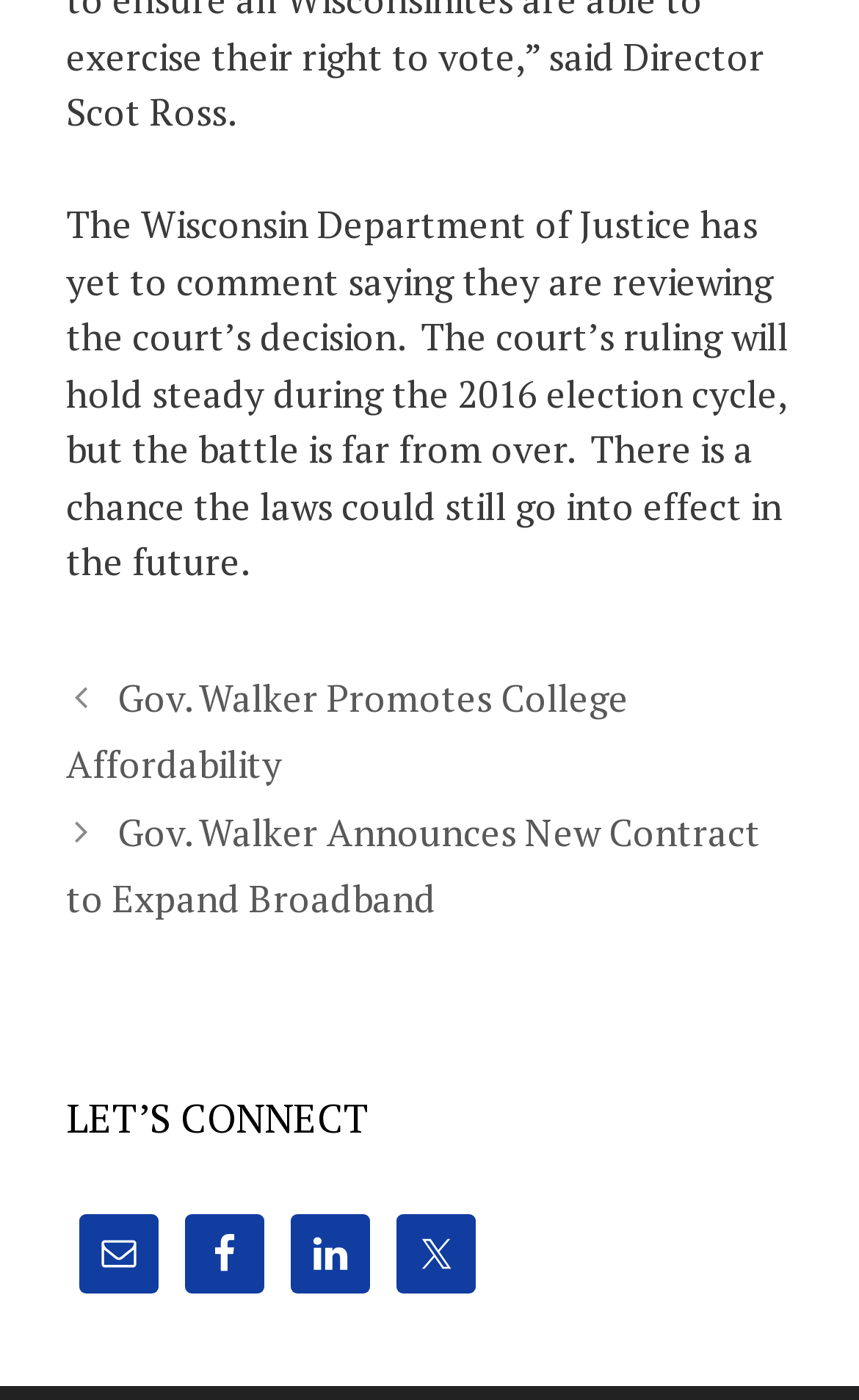What is the topic of the article?
Respond with a short answer, either a single word or a phrase, based on the image.

Court's decision